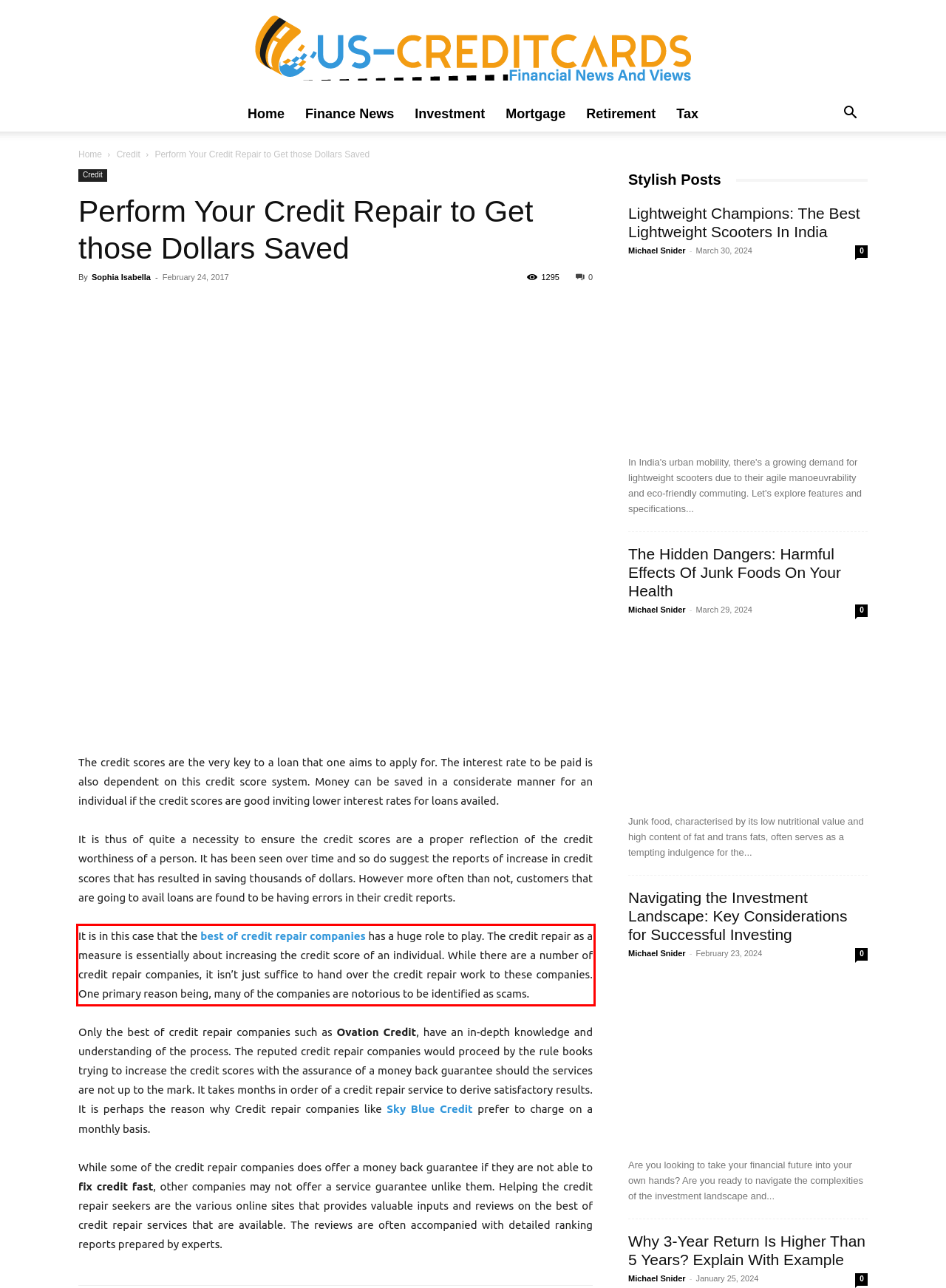Look at the webpage screenshot and recognize the text inside the red bounding box.

It is in this case that the best of credit repair companies has a huge role to play. The credit repair as a measure is essentially about increasing the credit score of an individual. While there are a number of credit repair companies, it isn’t just suffice to hand over the credit repair work to these companies. One primary reason being, many of the companies are notorious to be identified as scams.